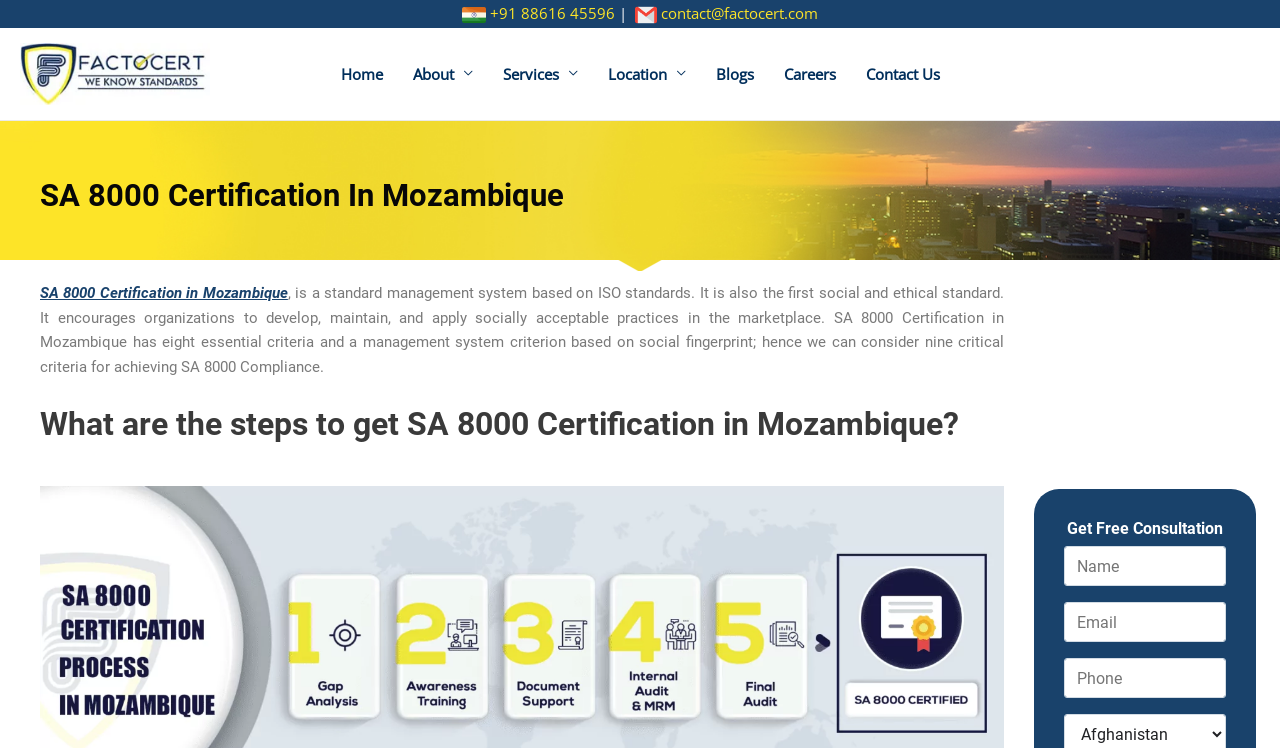How many textboxes are there in the 'Get Free Consultation' section?
Could you give a comprehensive explanation in response to this question?

The 'Get Free Consultation' section can be found at the bottom of the webpage. There are 3 textboxes in total, labeled as 'Name', 'Email', and 'Phone'.